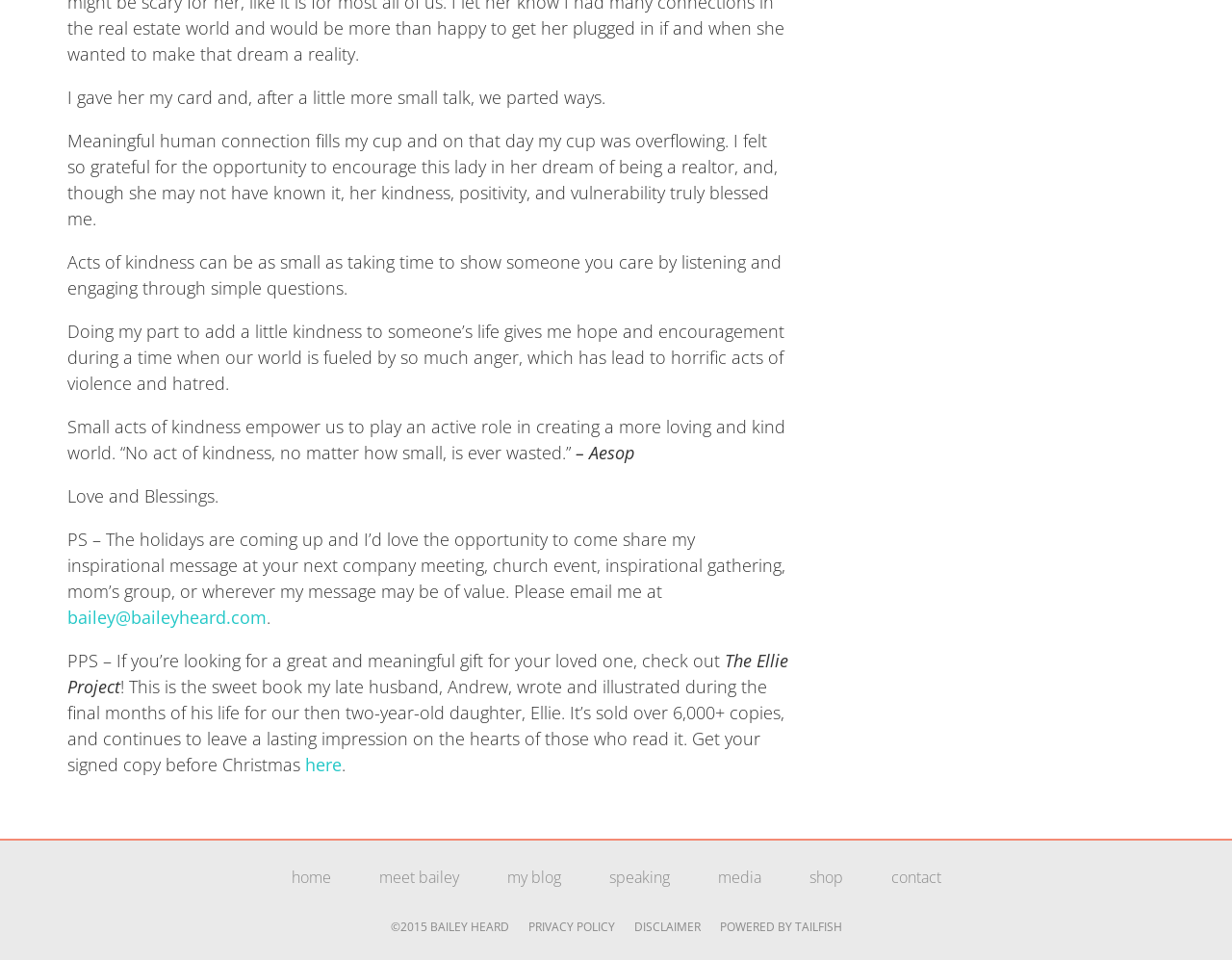What is the name of the author's website?
Please provide a single word or phrase in response based on the screenshot.

Bailey Heard